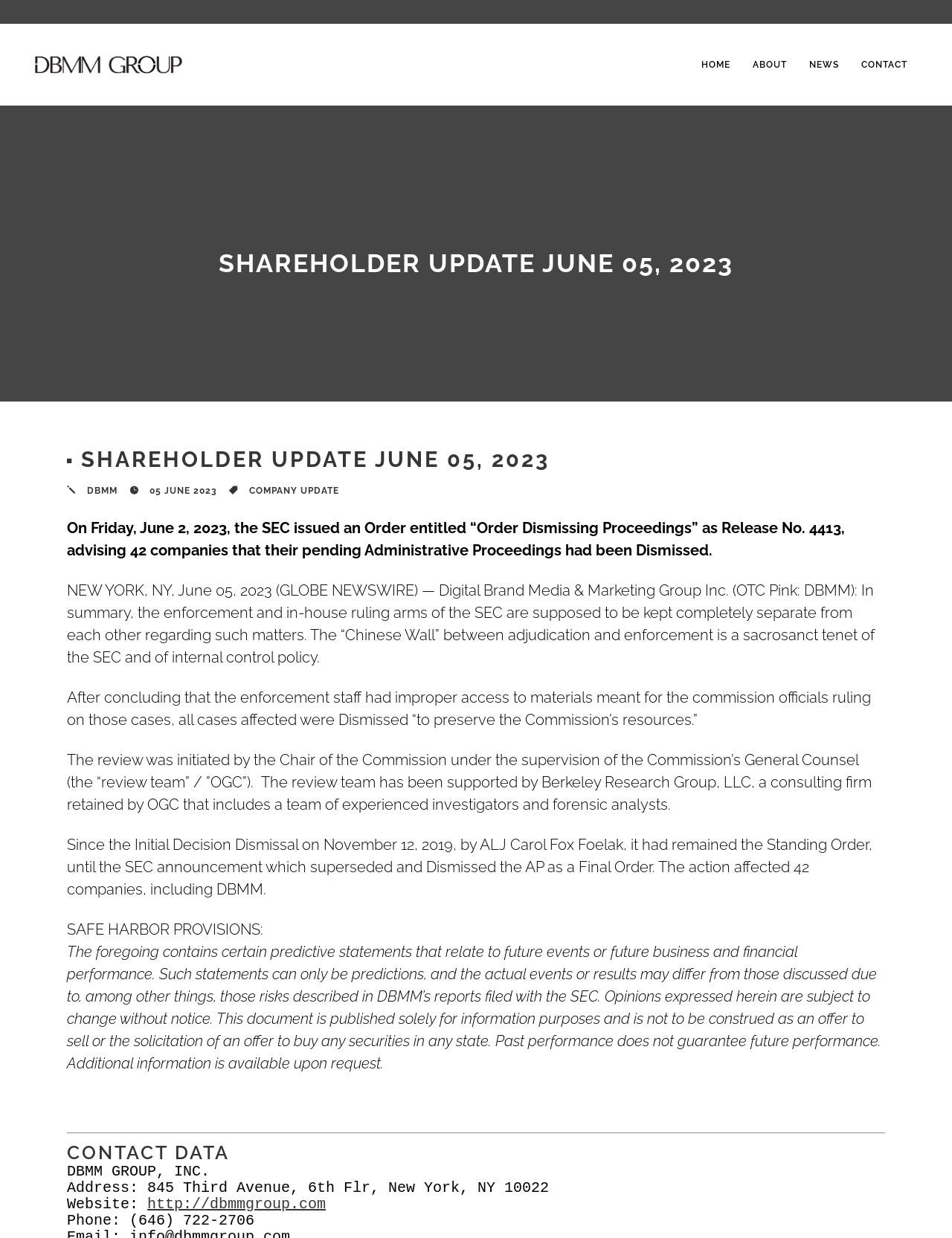Create a full and detailed caption for the entire webpage.

The webpage is a shareholder update from DBMM Group, dated June 5, 2023. At the top, there are multiple instances of the company's logo, followed by a navigation menu with links to "HOME", "ABOUT", "NEWS", and "CONTACT". 

Below the navigation menu, there is a table layout with a prominent heading "SHAREHOLDER UPDATE JUNE 05, 2023" in the center. On the left side, there is a smaller heading with the same text, accompanied by a link to "DBMM" and the date "05 JUNE 2023". On the right side, there is a link to "COMPANY UPDATE".

The main content of the webpage is a series of paragraphs describing a recent development related to the SEC and its impact on 42 companies, including DBMM. The text explains that the SEC issued an order dismissing proceedings due to improper access to materials by the enforcement staff.

Following the main content, there is a section labeled "SAFE HARBOR PROVISIONS" with a disclaimer about predictive statements and risks. Below this section, there is a horizontal separator, and then a heading "CONTACT DATA" with the company's address, website, and a link to the website.

Throughout the webpage, there are no prominent images aside from the company's logo at the top. The layout is primarily focused on presenting text-based information in a clear and organized manner.